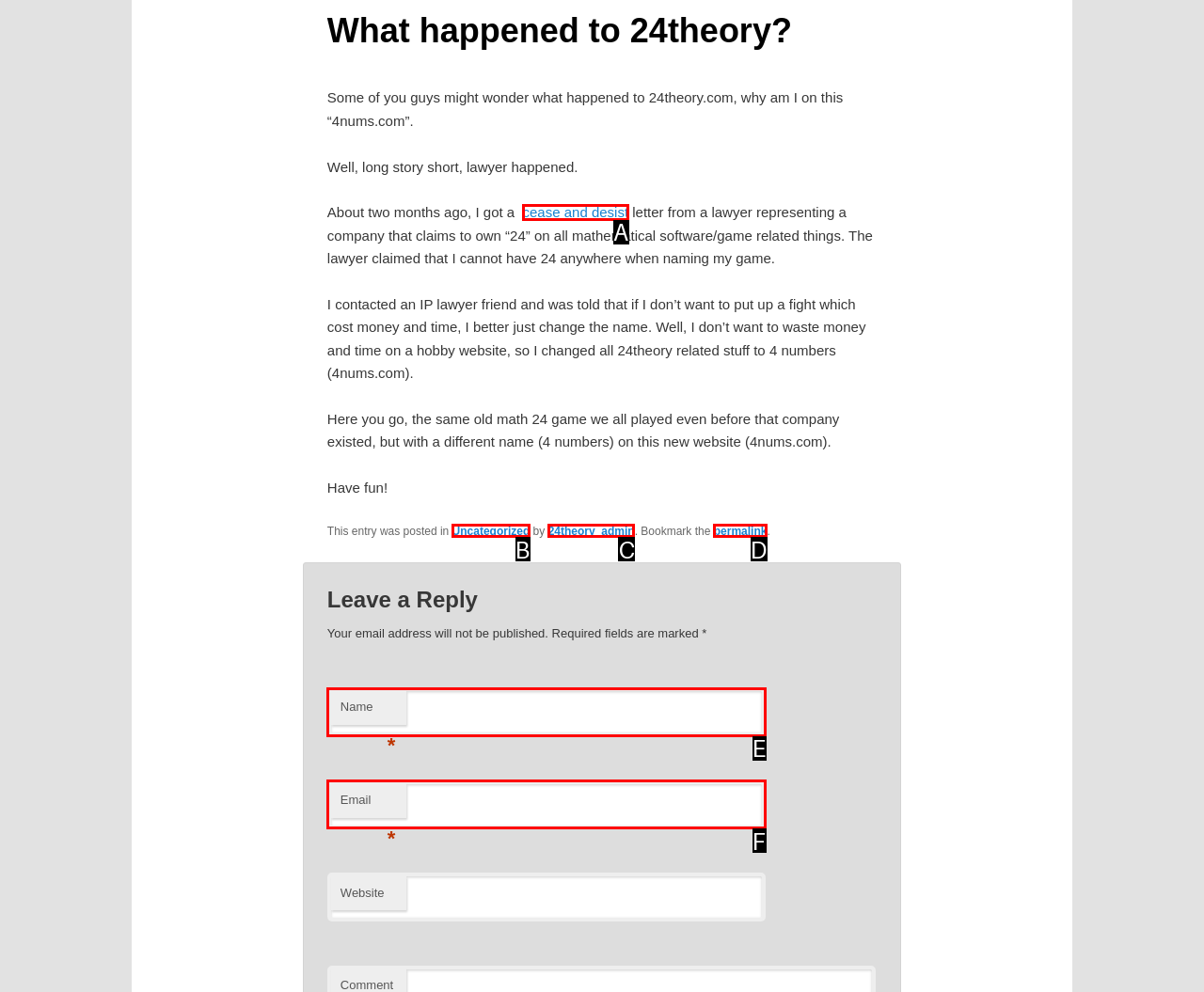From the options presented, which lettered element matches this description: Uncategorized
Reply solely with the letter of the matching option.

B